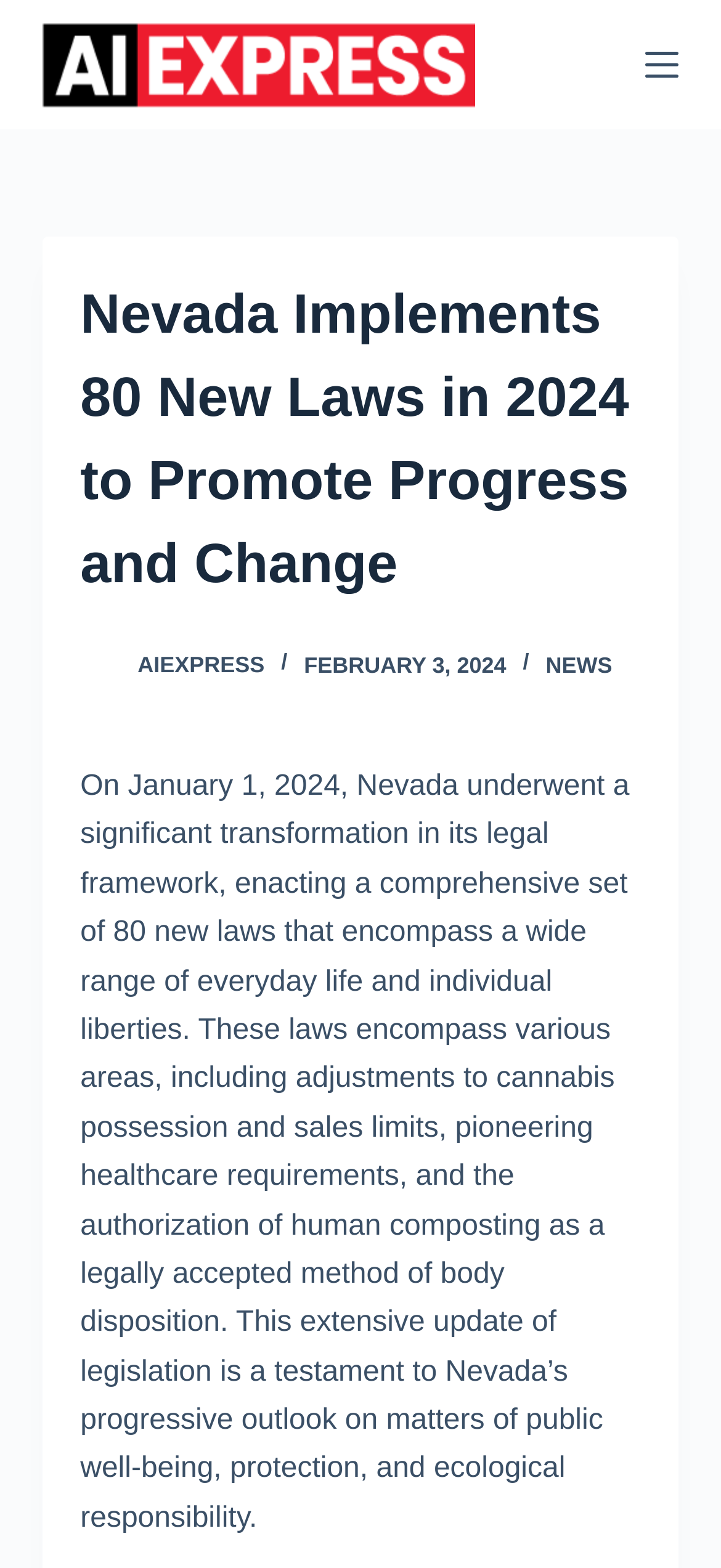Please give a succinct answer to the question in one word or phrase:
What is the date mentioned in the article?

FEBRUARY 3, 2024